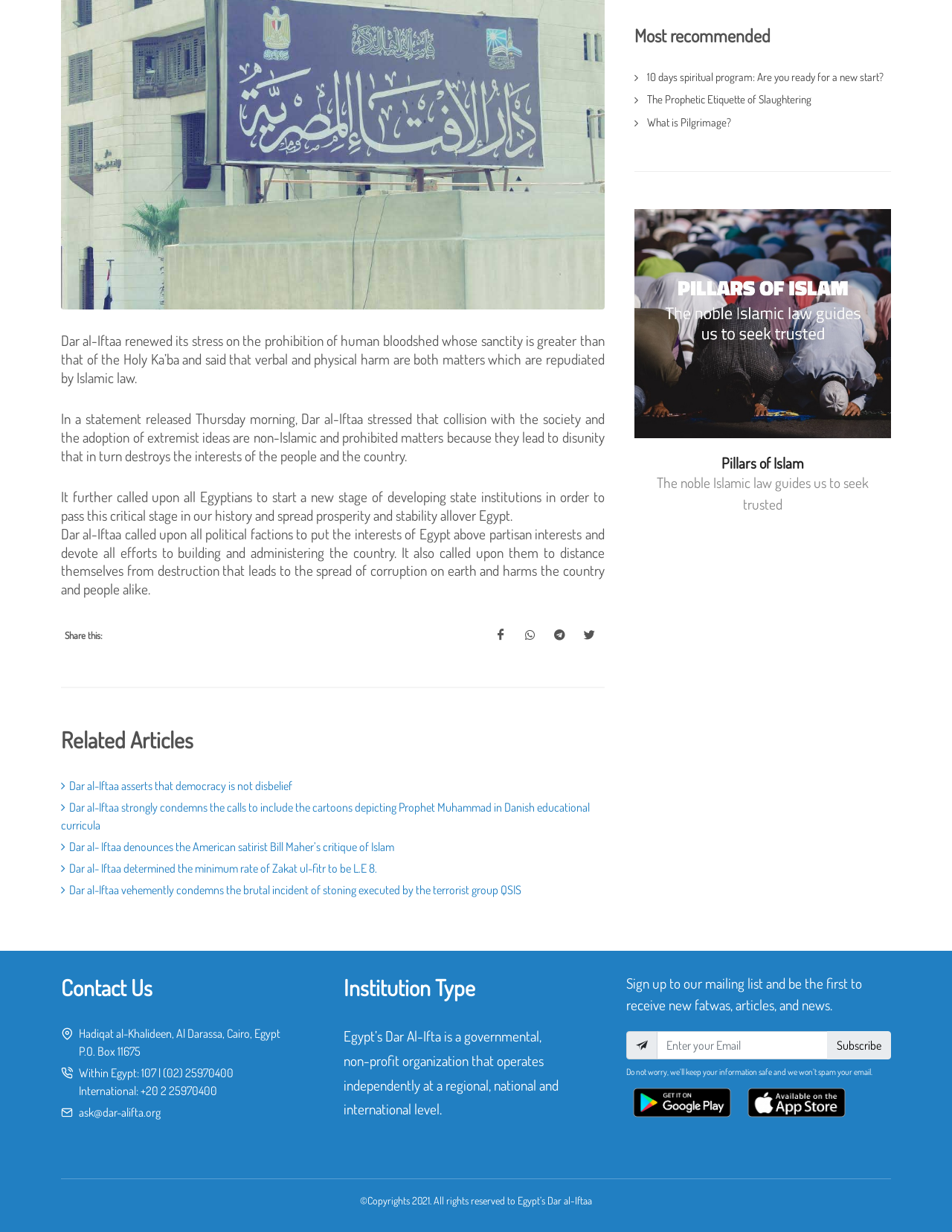Using the format (top-left x, top-left y, bottom-right x, bottom-right y), and given the element description, identify the bounding box coordinates within the screenshot: (02) 25970400

[0.171, 0.865, 0.245, 0.877]